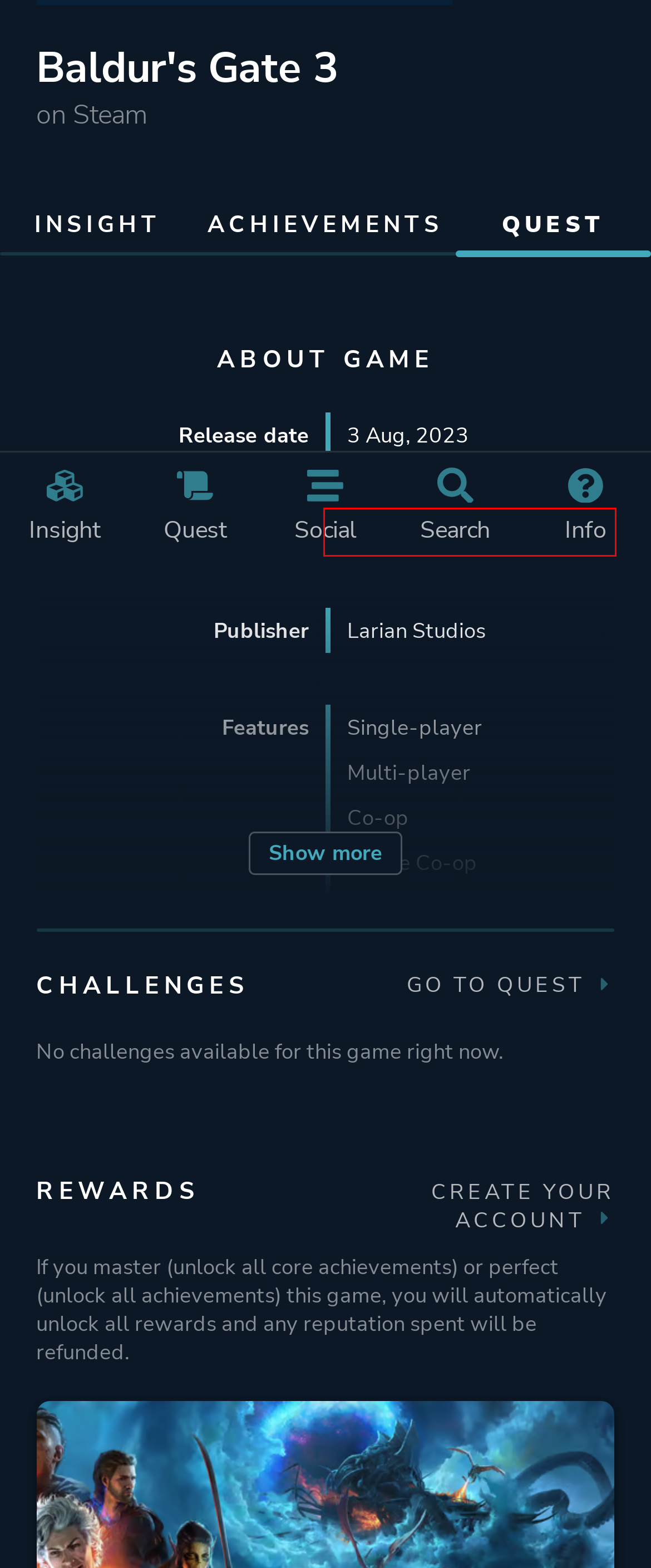Examine the screenshot of a webpage with a red rectangle bounding box. Select the most accurate webpage description that matches the new webpage after clicking the element within the bounding box. Here are the candidates:
A. Quest | PlayTracker
B. Popular and trending Larian Studios games | PlayTracker
C. Popular and trending Steam Cloud games | PlayTracker
D. Popular and trending Multi-player games | PlayTracker
E. Insight | PlayTracker
F. Popular and trending Family Sharing games | PlayTracker
G. Introduction | PlayTracker
H. Popular and trending Adventure games | PlayTracker

B